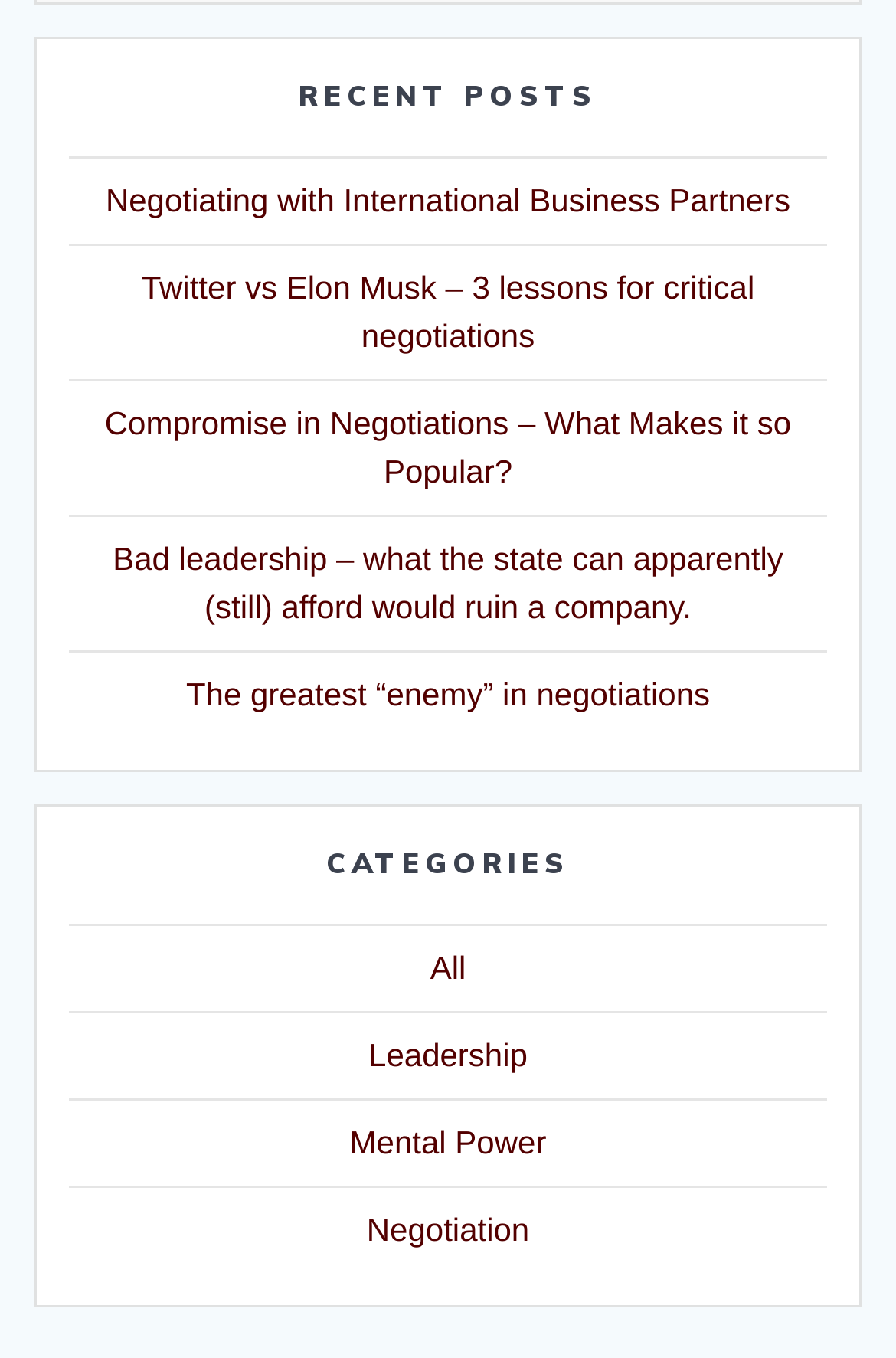How many categories are there?
Use the information from the image to give a detailed answer to the question.

I counted the number of links under the 'CATEGORIES' heading, which are 'All', 'Leadership', 'Mental Power', and 'Negotiation', so there are 4 categories.